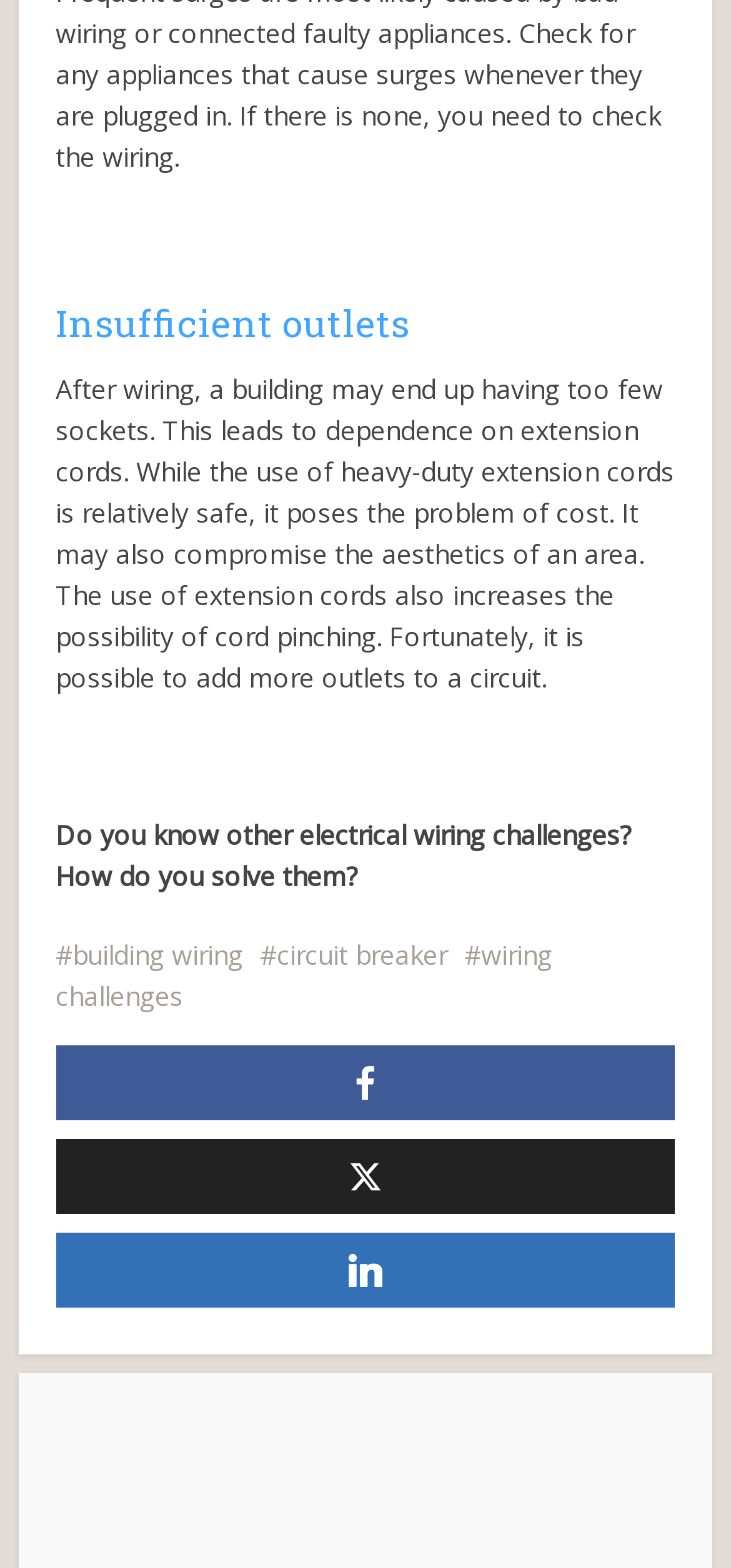How many icons are there at the bottom of the webpage?
Look at the screenshot and give a one-word or phrase answer.

3